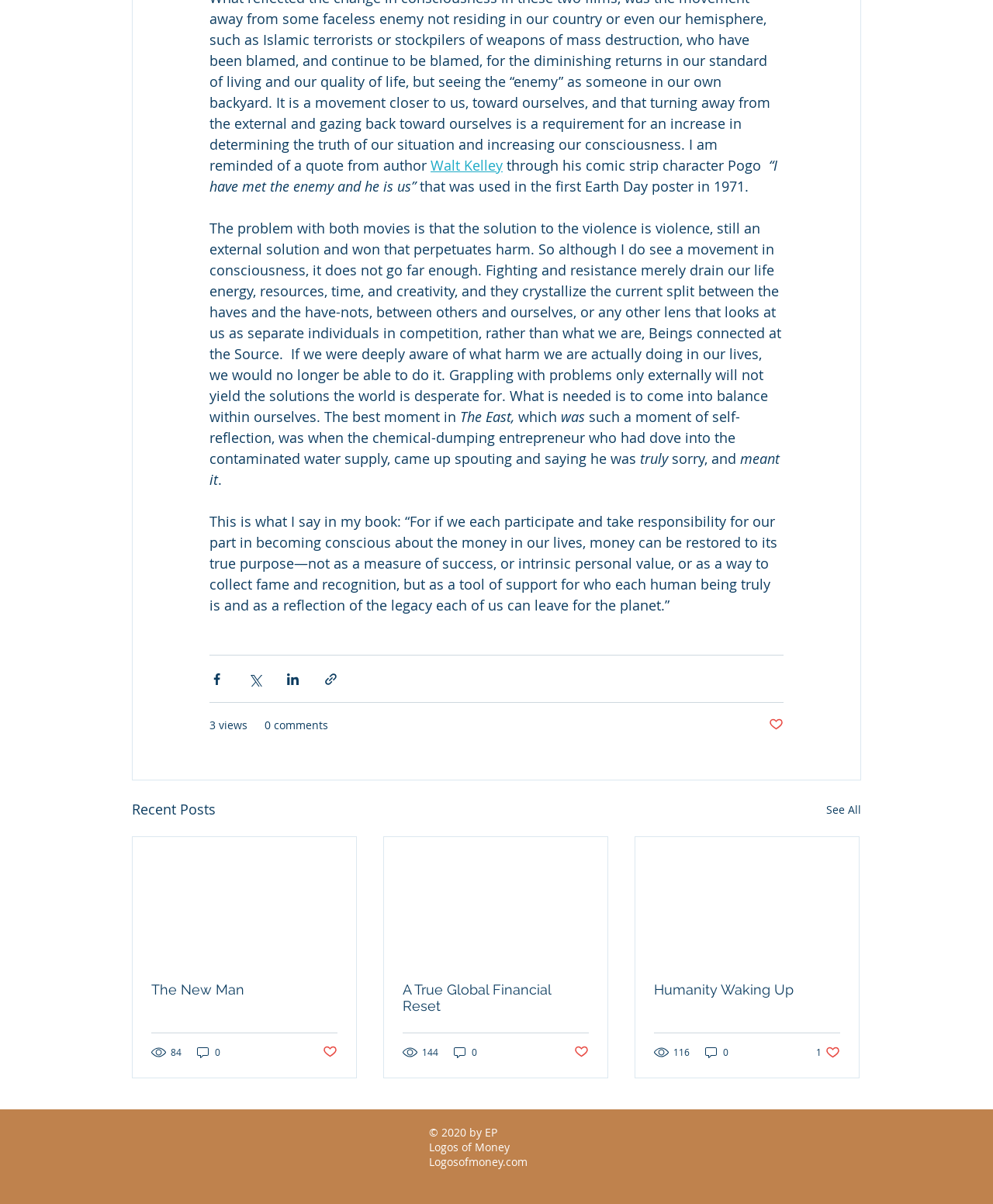Pinpoint the bounding box coordinates of the element you need to click to execute the following instruction: "View the recent posts". The bounding box should be represented by four float numbers between 0 and 1, in the format [left, top, right, bottom].

[0.133, 0.663, 0.217, 0.682]